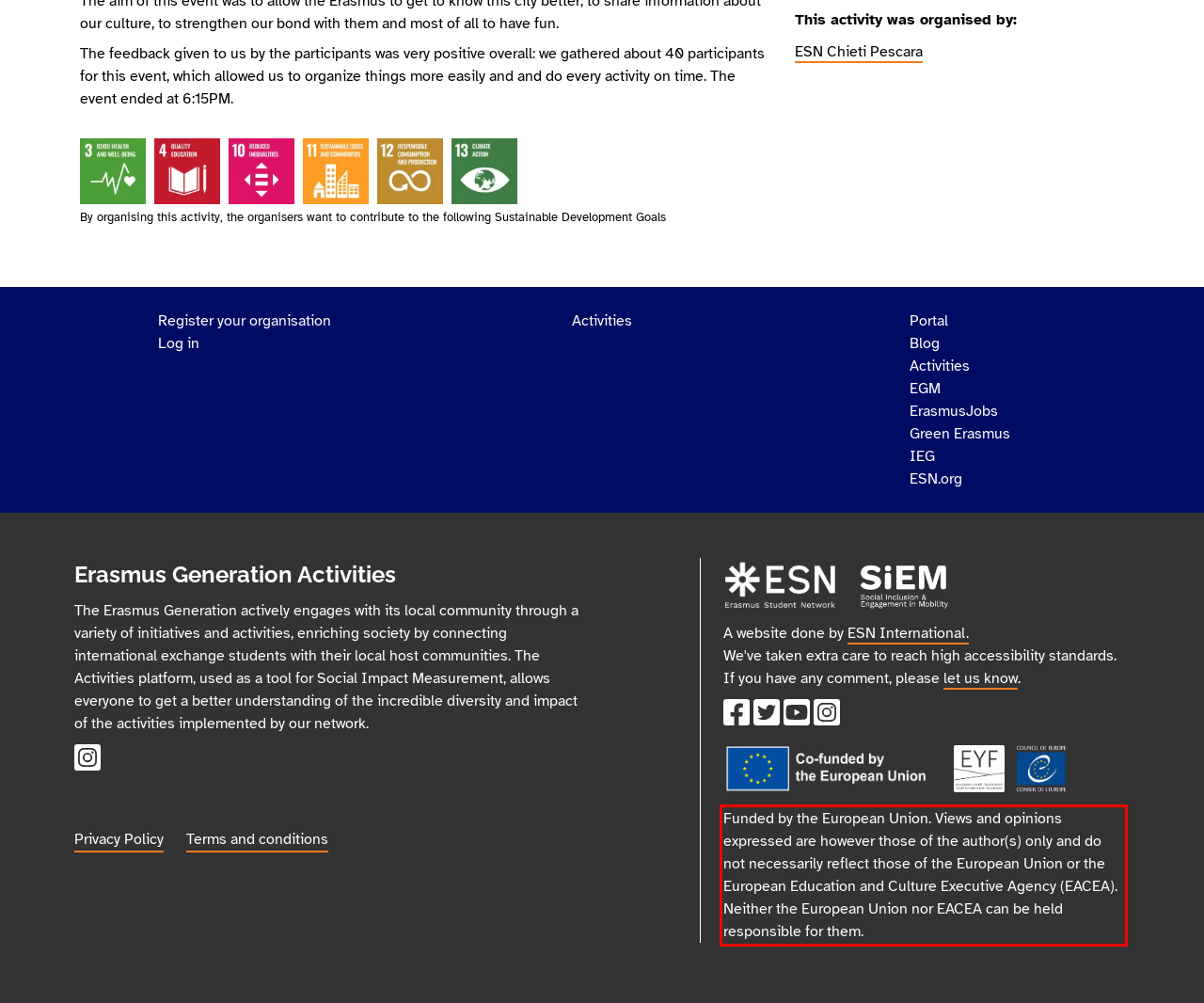Within the provided webpage screenshot, find the red rectangle bounding box and perform OCR to obtain the text content.

Funded by the European Union. Views and opinions expressed are however those of the author(s) only and do not necessarily reflect those of the European Union or the European Education and Culture Executive Agency (EACEA). Neither the European Union nor EACEA can be held responsible for them.